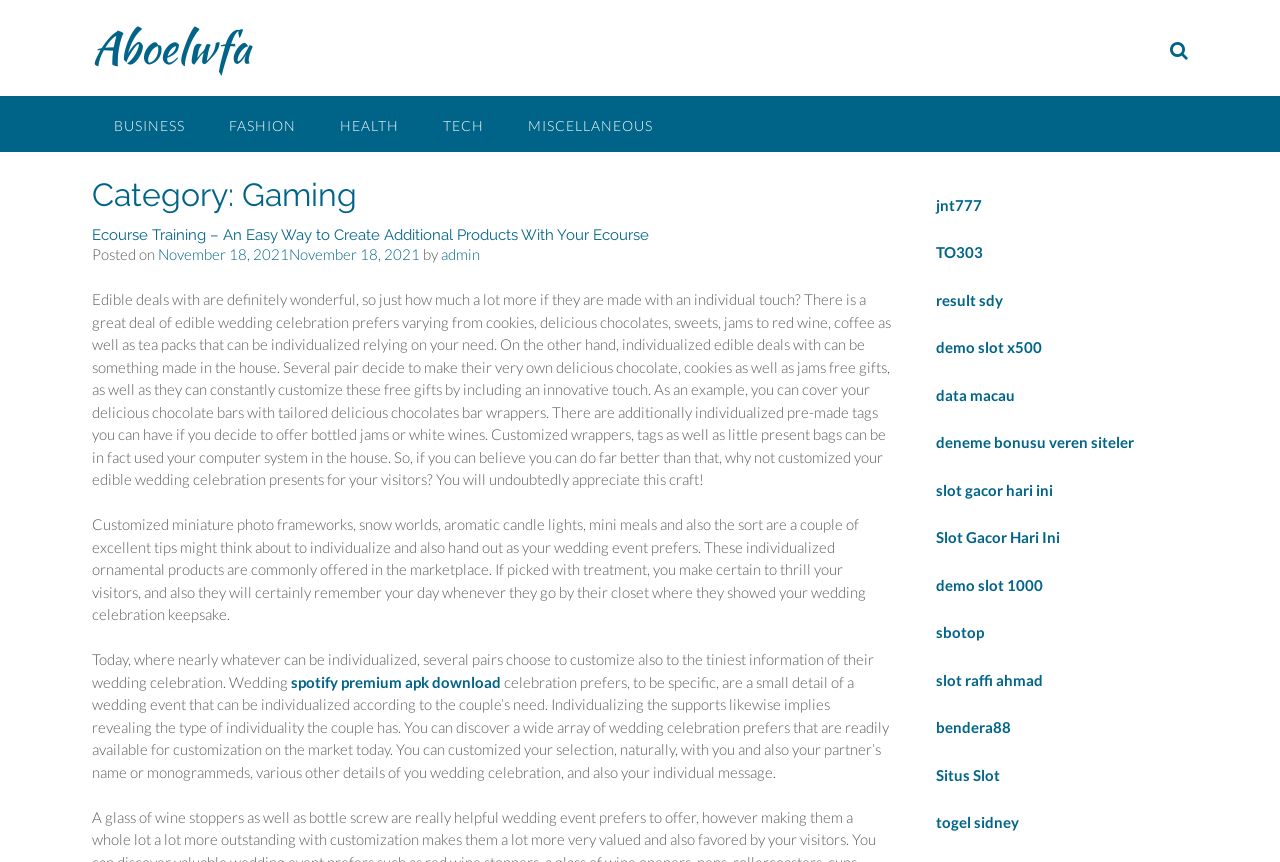Offer a detailed account of what is visible on the webpage.

The webpage is about gaming, specifically focused on the category "Gaming" as indicated by the header. At the top, there is a navigation menu with links to different categories, including "BUSINESS", "FASHION", "HEALTH", "TECH", and "MISCELLANEOUS". 

Below the navigation menu, there is a header that reads "Category: Gaming". Underneath this header, there is an article titled "Ecourse Training – An Easy Way to Create Additional Products With Your Ecourse". The article has a posted date of "November 18, 2021", and is written by "admin". 

The article itself discusses the idea of customized edible wedding favors and how they can be personalized with individual touches. It also mentions other ideas for customized wedding favors, such as miniature photo frames, snow globes, and aromatic candles. 

On the right side of the page, there are several links to external websites, including "jnt777", "TO303", "result sdy", and others. These links appear to be related to online gaming and betting. 

Throughout the page, there are no images, but there are several blocks of text, including the article and the links to external websites. The overall layout is organized, with clear headings and concise text.